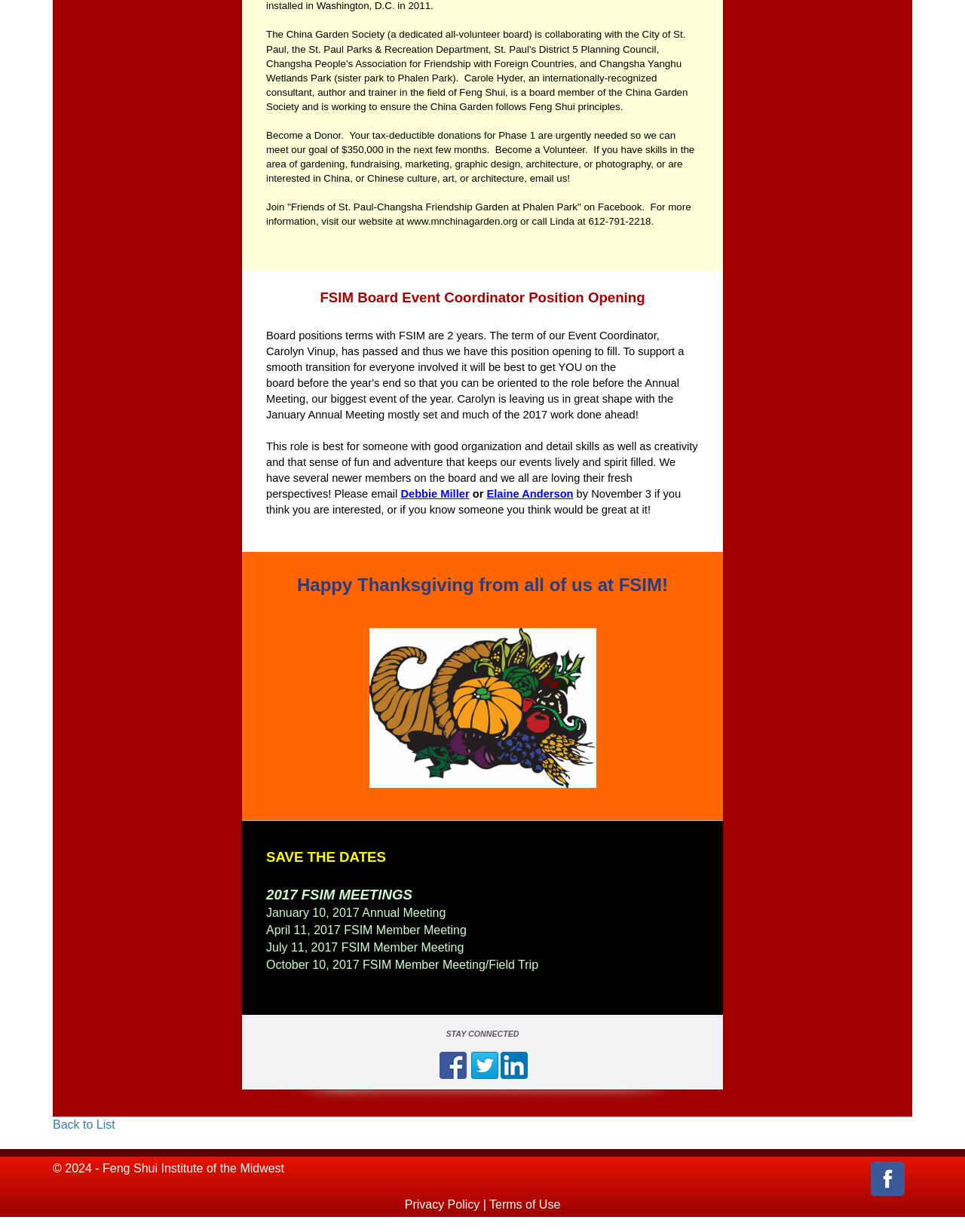Locate the bounding box coordinates of the element you need to click to accomplish the task described by this instruction: "Click the 'Skip to content' link".

None